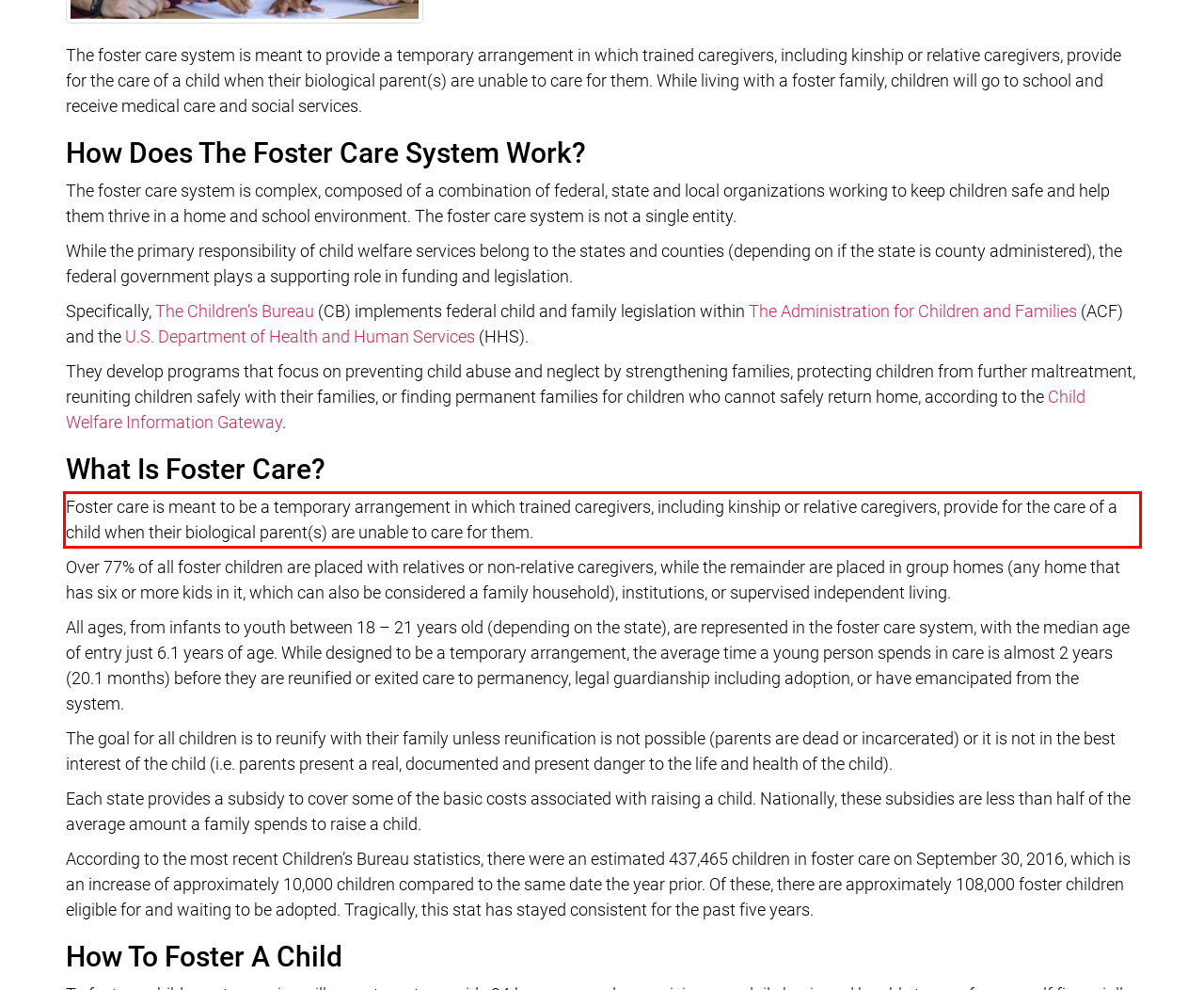You are given a screenshot with a red rectangle. Identify and extract the text within this red bounding box using OCR.

Foster care is meant to be a temporary arrangement in which trained caregivers, including kinship or relative caregivers, provide for the care of a child when their biological parent(s) are unable to care for them.